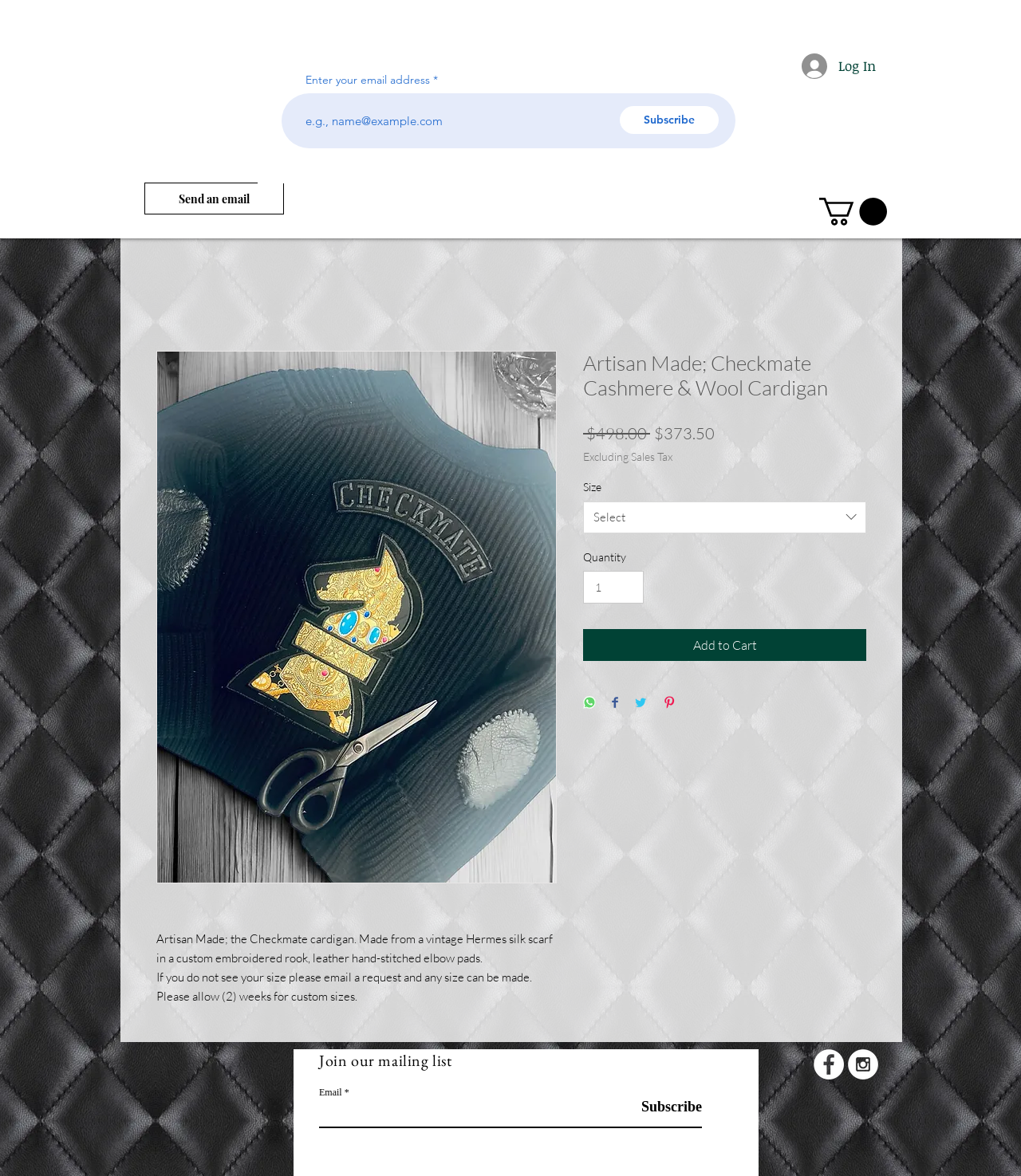What is the purpose of the 'Subscribe' button?
Kindly offer a detailed explanation using the data available in the image.

I inferred the purpose of the 'Subscribe' button by looking at its context. It is located near a heading that says 'Join our mailing list' and a textbox that asks for an email address. Therefore, I concluded that the 'Subscribe' button is used to join the mailing list.